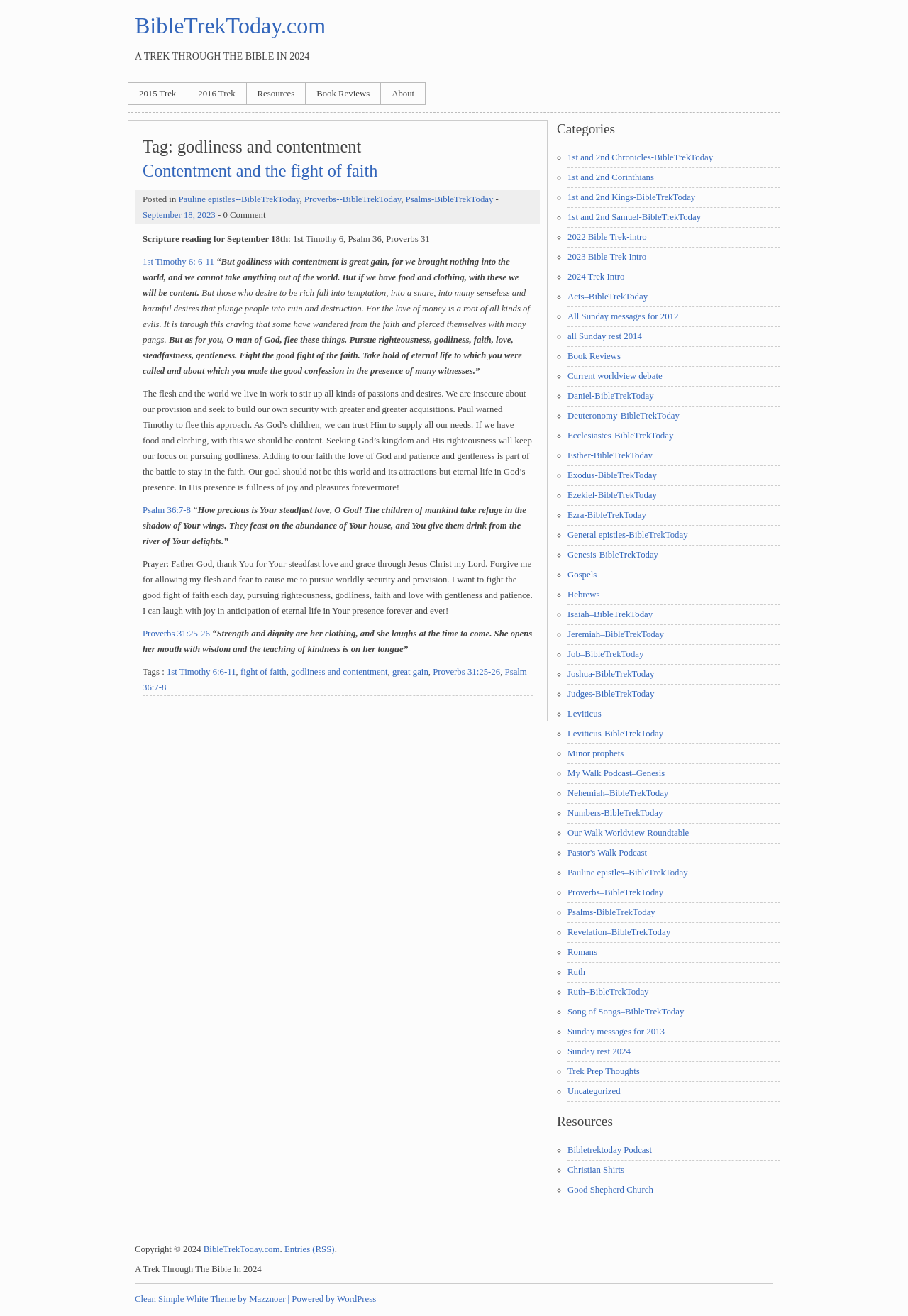Can you find the bounding box coordinates for the element that needs to be clicked to execute this instruction: "Explore the 'Book Reviews' section"? The coordinates should be given as four float numbers between 0 and 1, i.e., [left, top, right, bottom].

[0.337, 0.063, 0.419, 0.079]